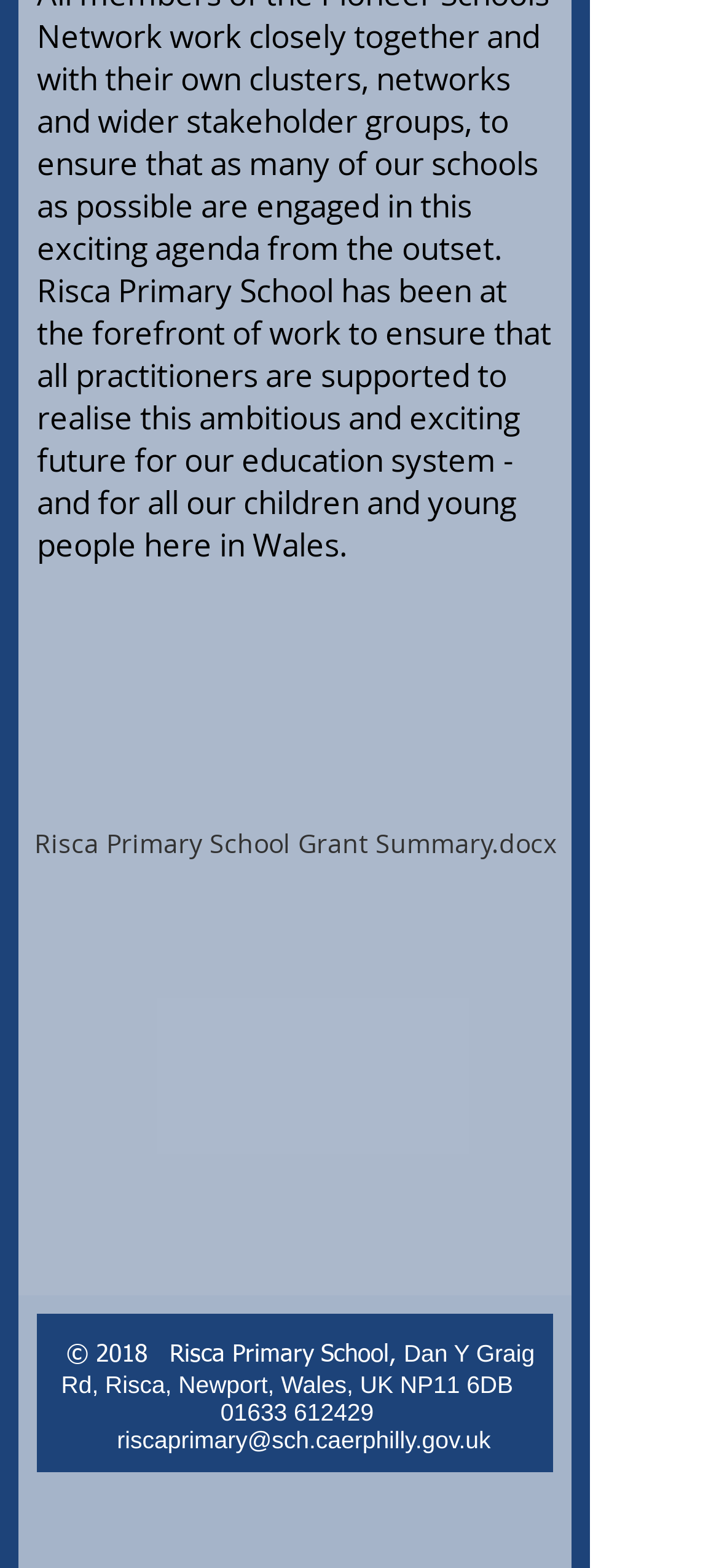What is the location of the school?
Provide a detailed answer to the question, using the image to inform your response.

The location of the school can be found in the footer section of the webpage, where the address and contact information are provided. The text 'Dan Y Graig Rd, Risca, Newport, Wales, UK NP11 6DB' indicates that the school is located in Risca, Newport, Wales, UK.